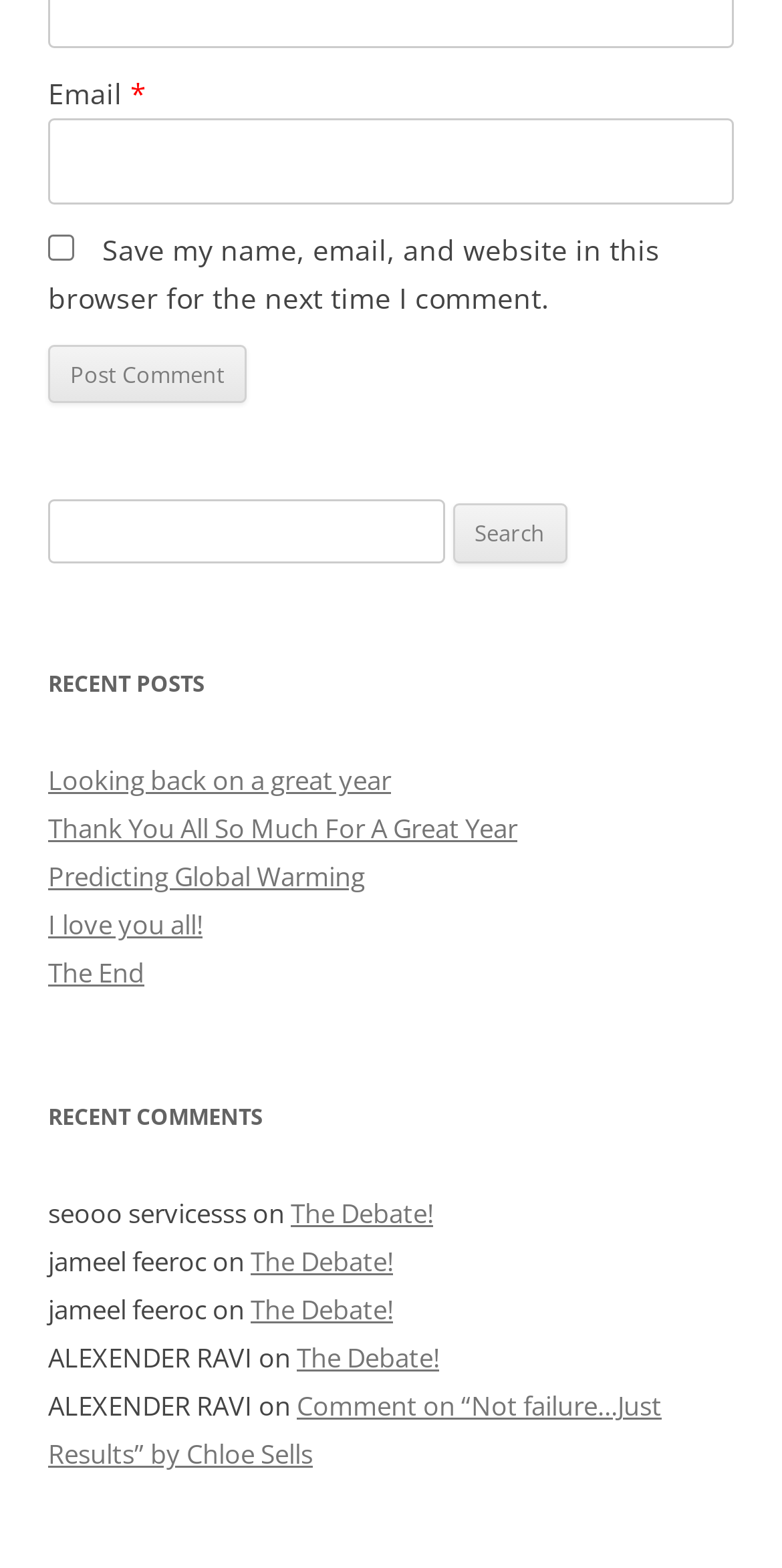Given the description "parent_node: Search for: name="s"", provide the bounding box coordinates of the corresponding UI element.

[0.062, 0.319, 0.568, 0.36]